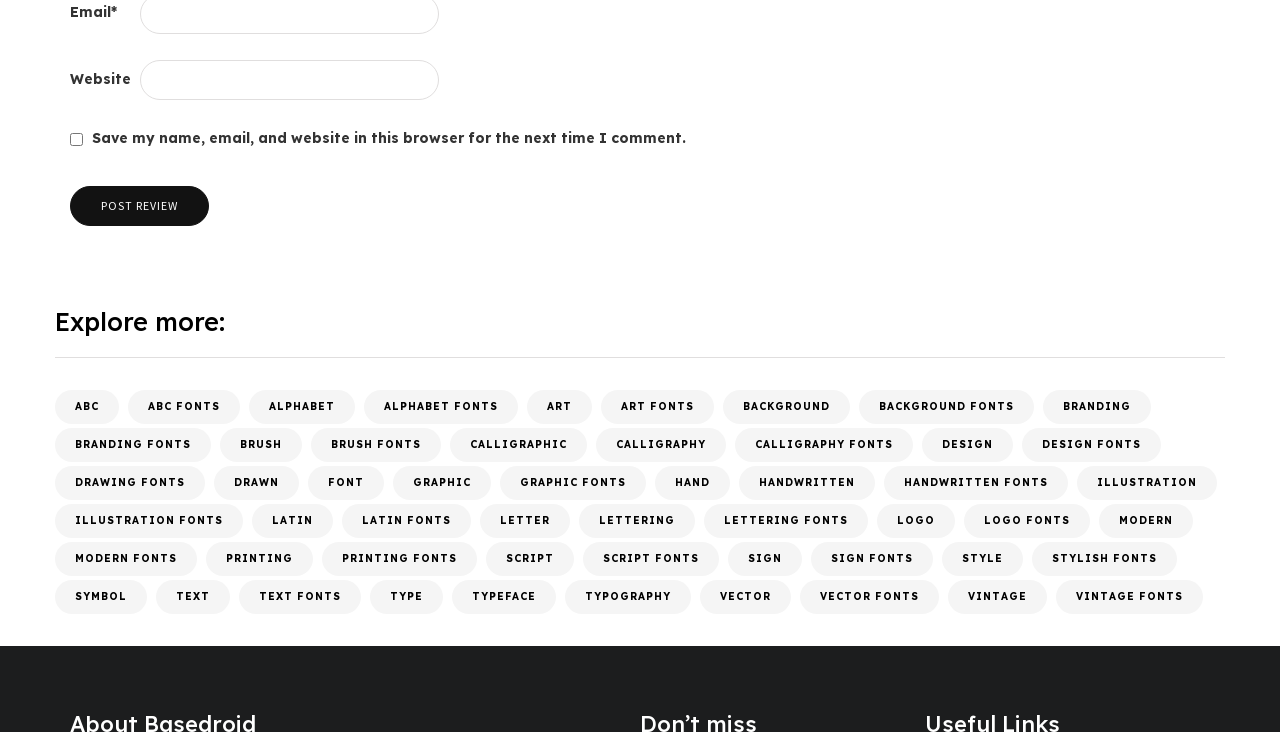Kindly determine the bounding box coordinates of the area that needs to be clicked to fulfill this instruction: "Enter website".

[0.109, 0.082, 0.343, 0.136]